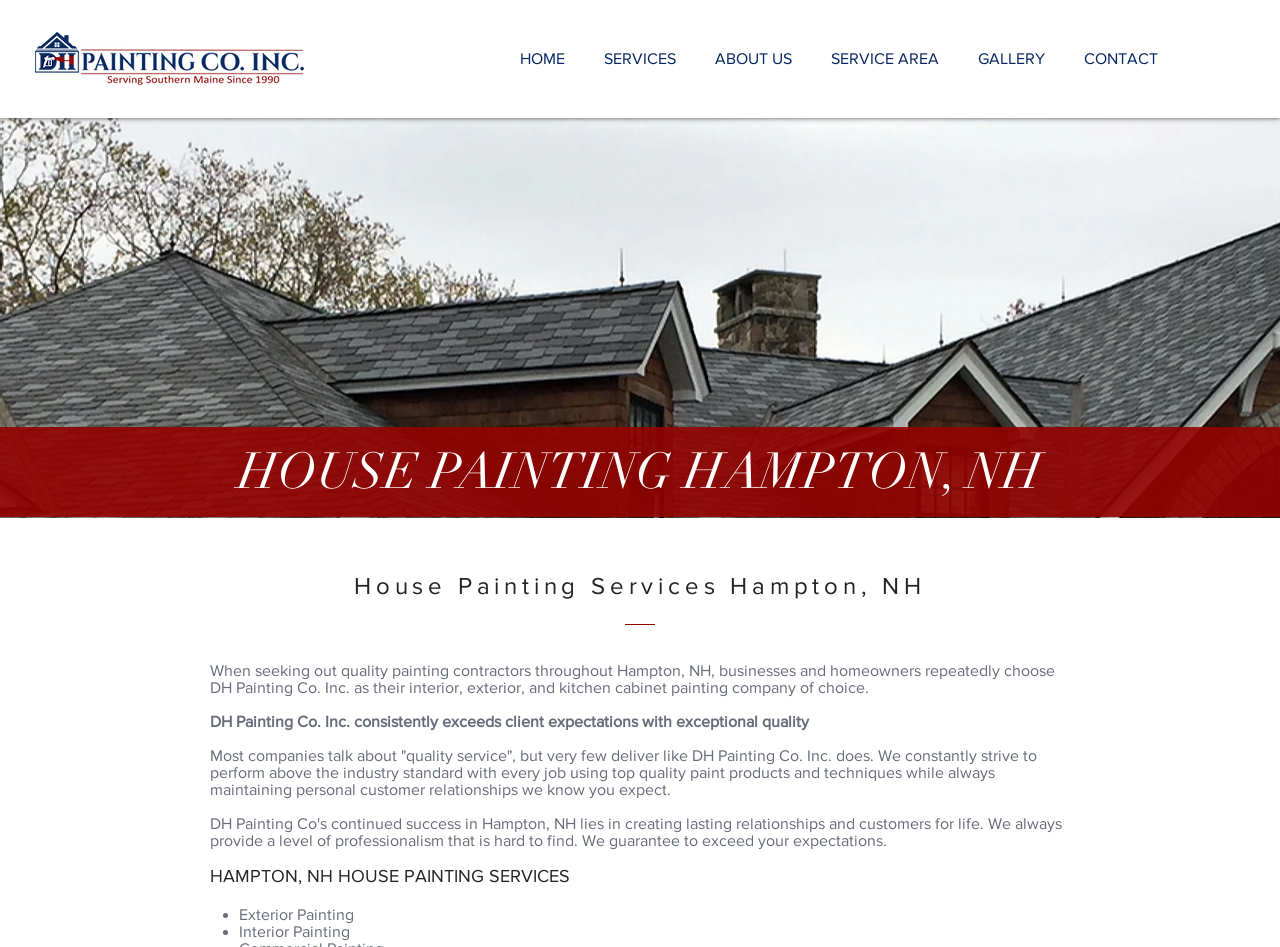Based on the element description SERVICE AREA, identify the bounding box coordinates for the UI element. The coordinates should be in the format (top-left x, top-left y, bottom-right x, bottom-right y) and within the 0 to 1 range.

[0.634, 0.049, 0.749, 0.075]